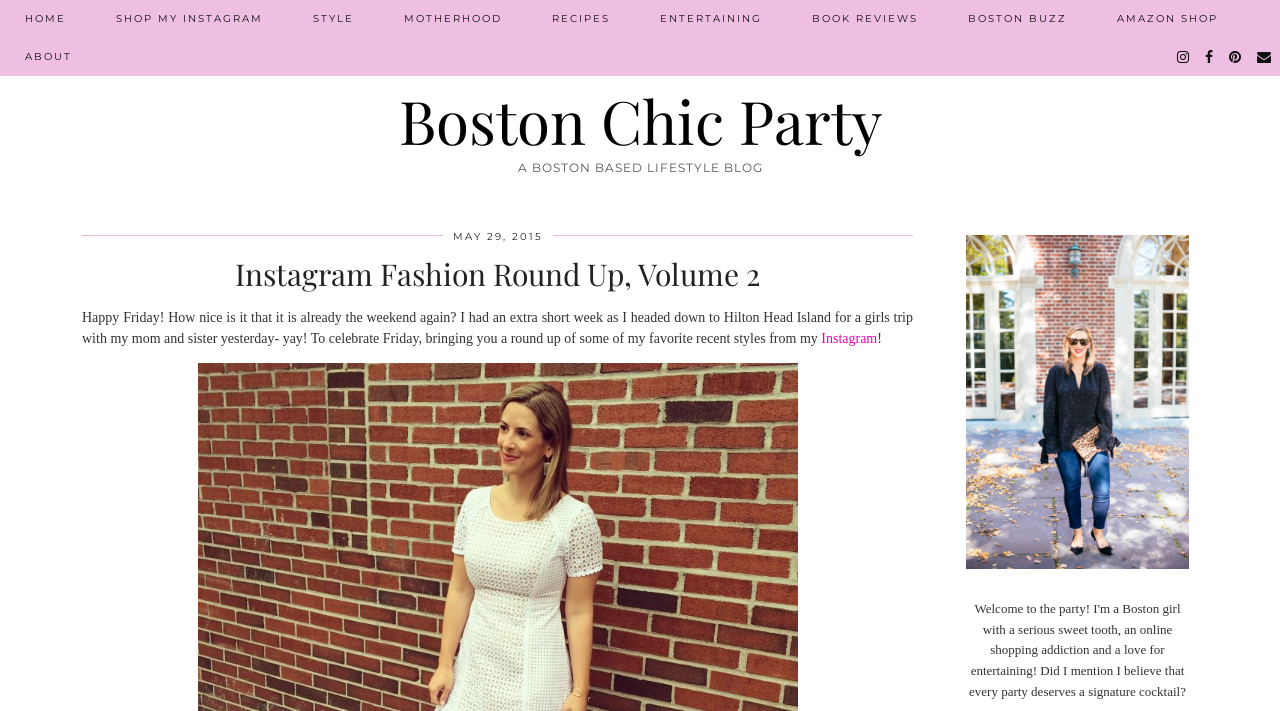Please provide the bounding box coordinates for the UI element as described: "Home". The coordinates must be four floats between 0 and 1, represented as [left, top, right, bottom].

[0.0, 0.0, 0.071, 0.053]